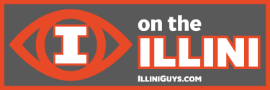What is the purpose of the 'I on the Illini' platform?
Provide a detailed answer to the question, using the image to inform your response.

The caption describes the logo as representing a platform focused on sports analysis, discussions, and updates relevant to the Illinois sports community, implying that the purpose of the 'I on the Illini' platform is to facilitate sports analysis and discussion.